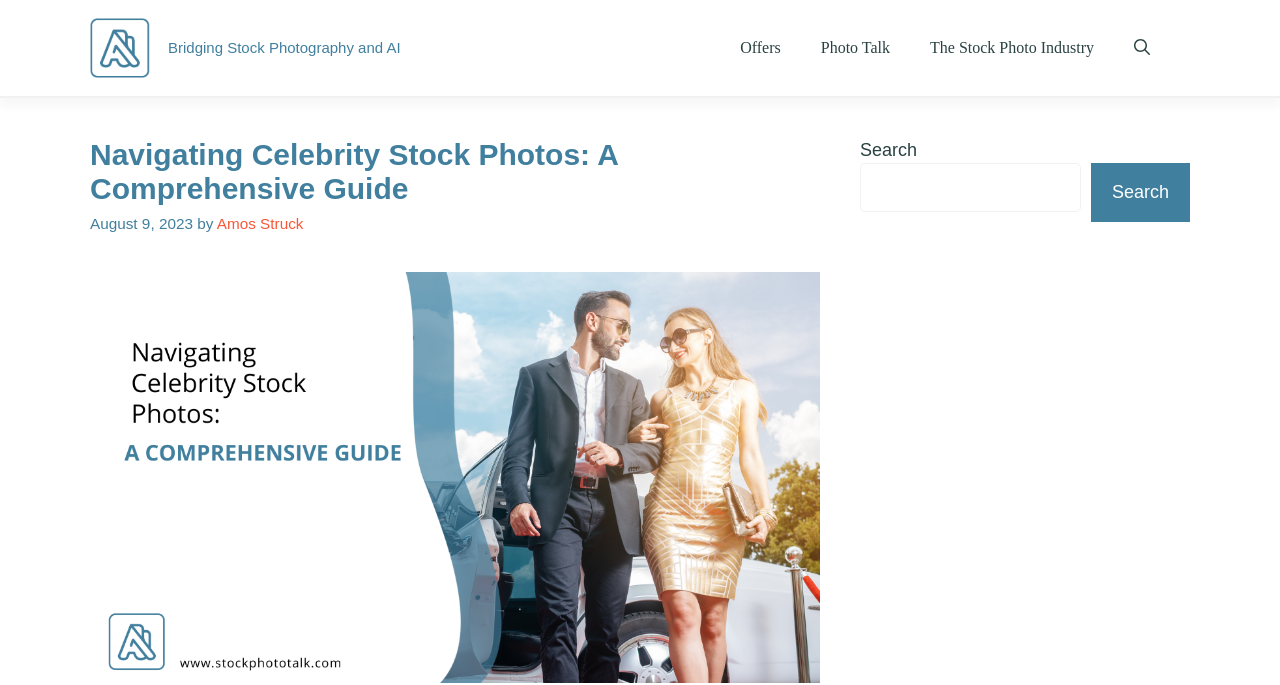What is the purpose of the button in the search section?
Examine the image and provide an in-depth answer to the question.

The button in the search section is labeled 'Search', indicating that its purpose is to initiate a search query when clicked.